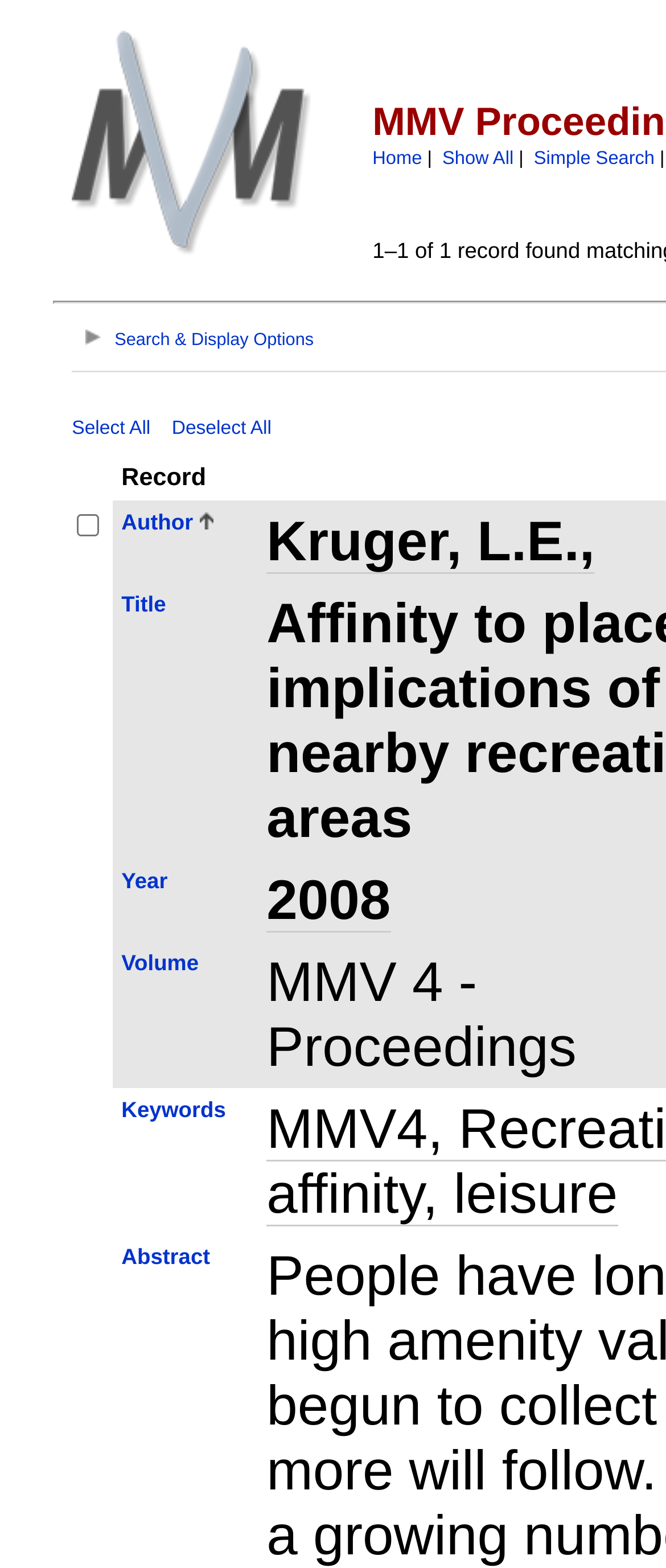Identify the bounding box coordinates of the clickable section necessary to follow the following instruction: "select this record". The coordinates should be presented as four float numbers from 0 to 1, i.e., [left, top, right, bottom].

[0.116, 0.328, 0.149, 0.342]